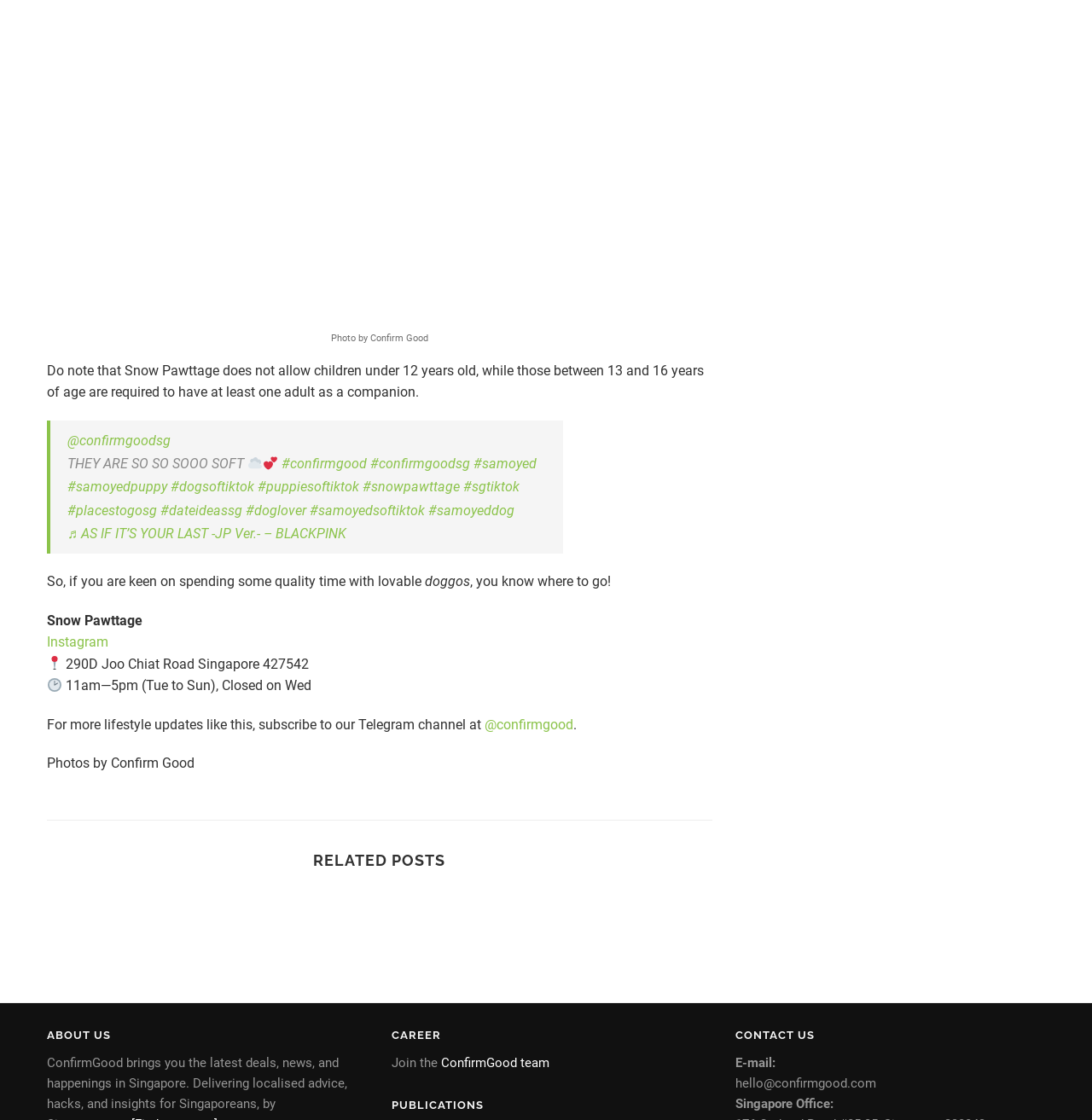Based on the image, please respond to the question with as much detail as possible:
What is the name of the place mentioned in the text?

The text mentions Snow Pawttage as a place where one can spend quality time with lovable doggos.